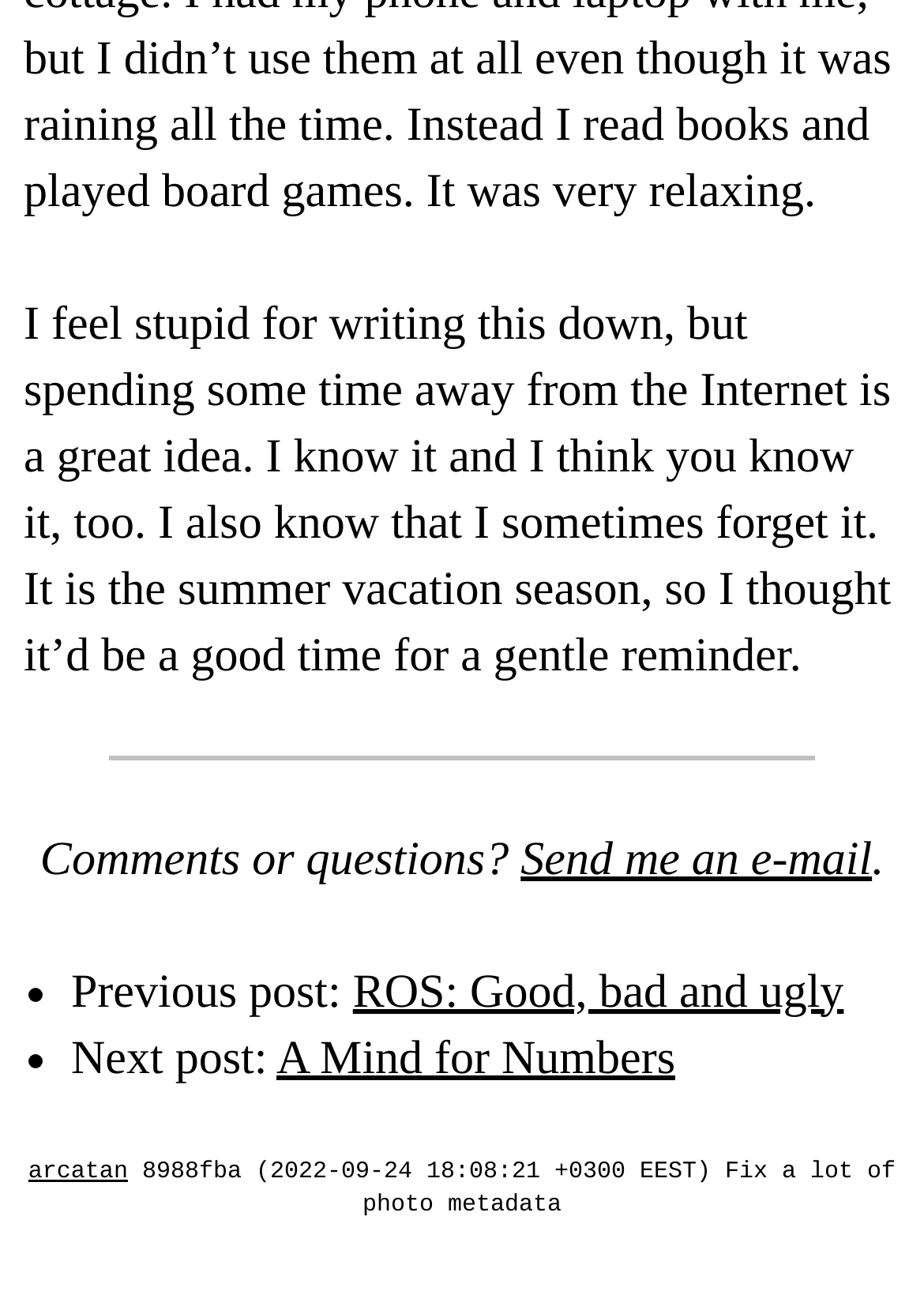Please reply with a single word or brief phrase to the question: 
What is the orientation of the separator?

horizontal